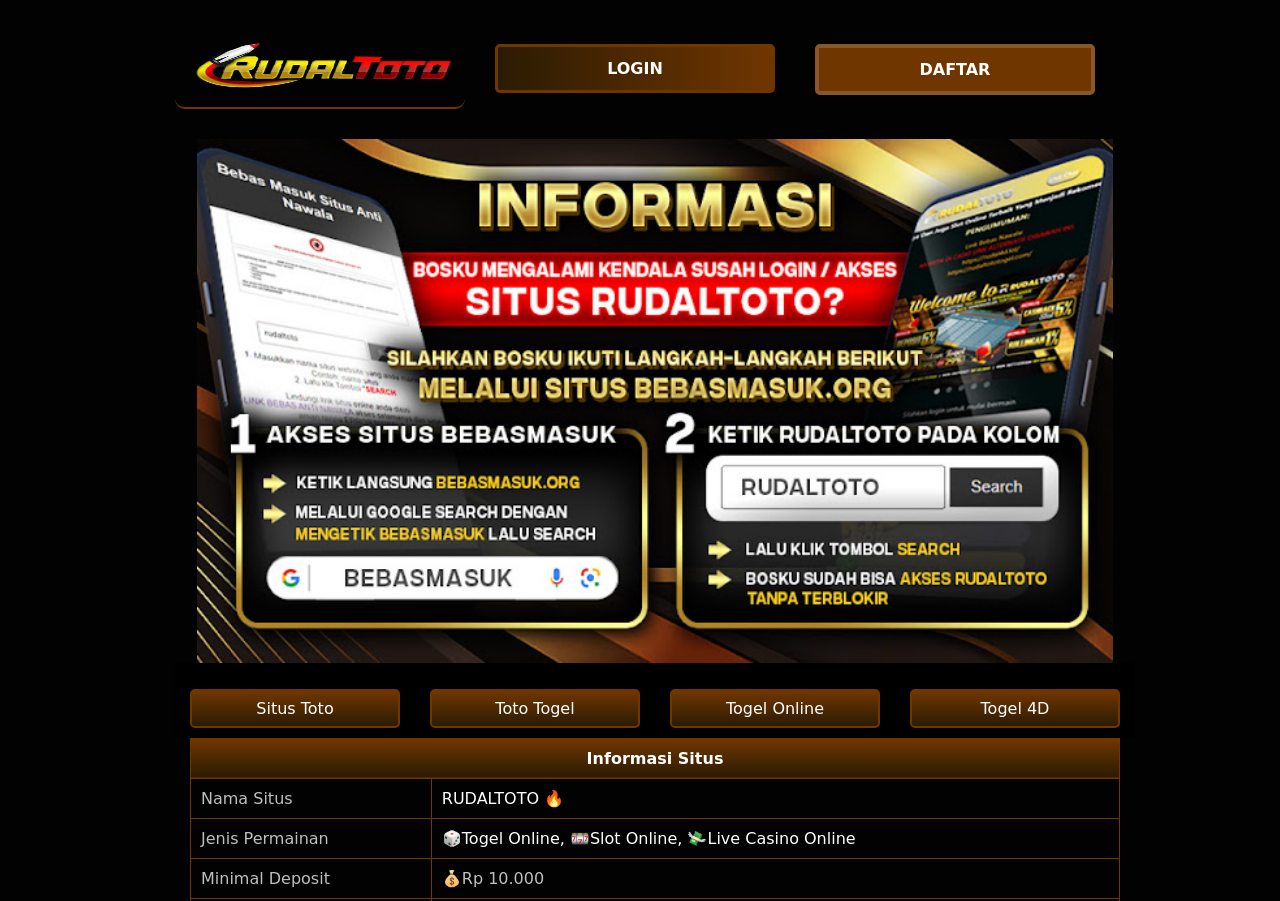Answer the question below using just one word or a short phrase: 
What are the types of games available on this website?

Togel Online, Slot Online, Live Casino Online